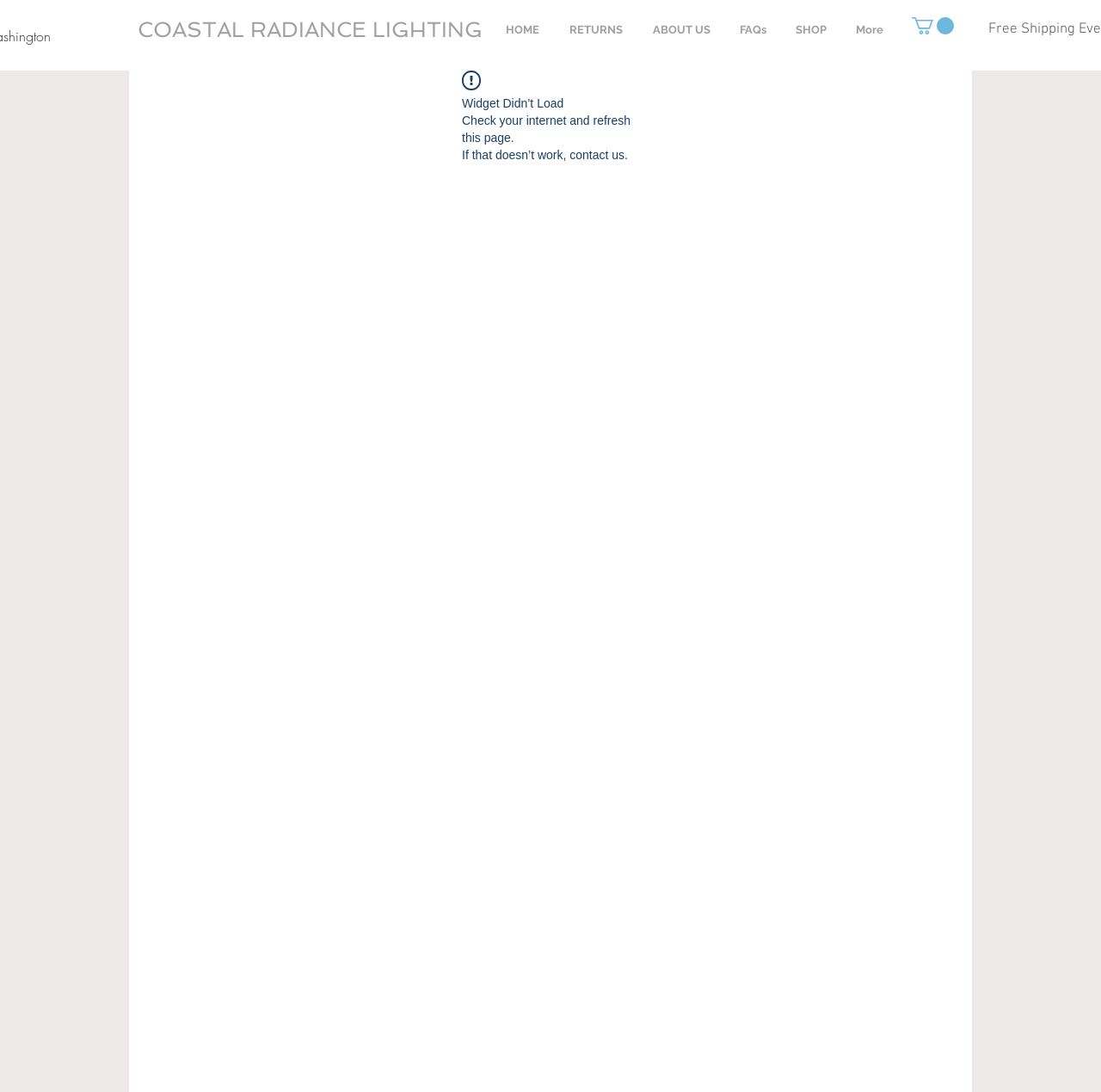Respond with a single word or phrase to the following question: What is the error message displayed on the webpage?

Widget Didn’t Load